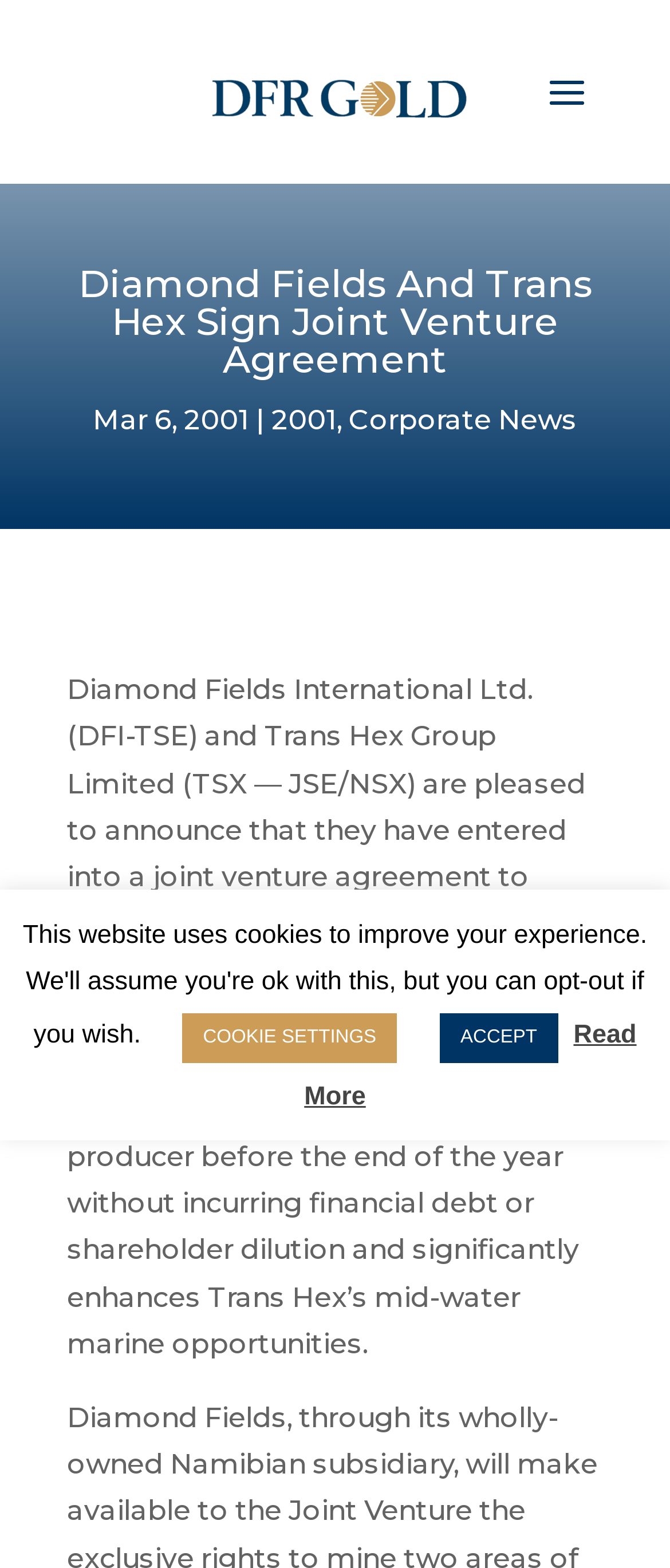Based on the element description ACCEPT, identify the bounding box of the UI element in the given webpage screenshot. The coordinates should be in the format (top-left x, top-left y, bottom-right x, bottom-right y) and must be between 0 and 1.

[0.656, 0.647, 0.832, 0.678]